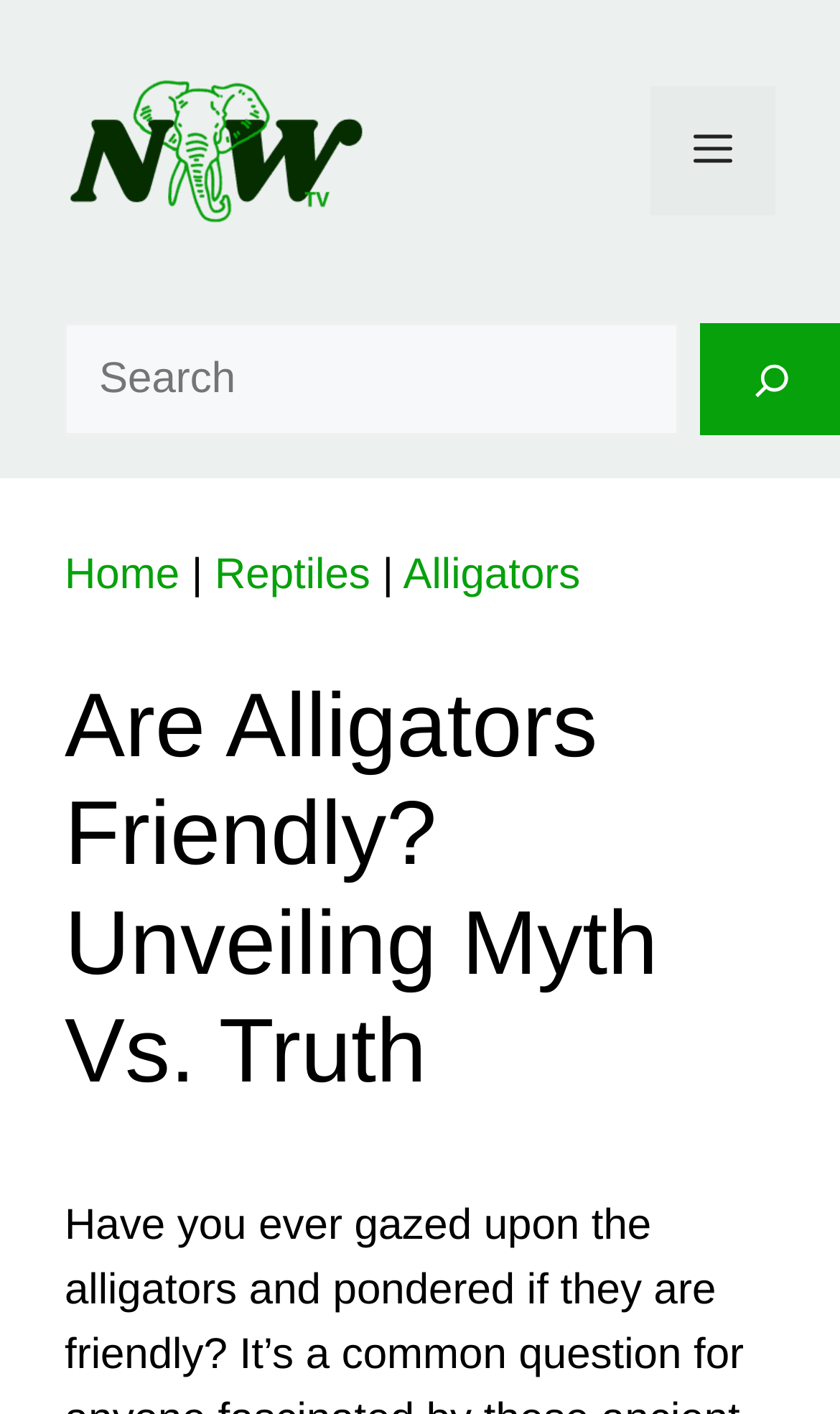How many navigation links are in the breadcrumbs?
Refer to the screenshot and deliver a thorough answer to the question presented.

I counted the number of links in the breadcrumbs navigation element, which are 'Home', 'Reptiles', and 'Alligators', to get the answer.